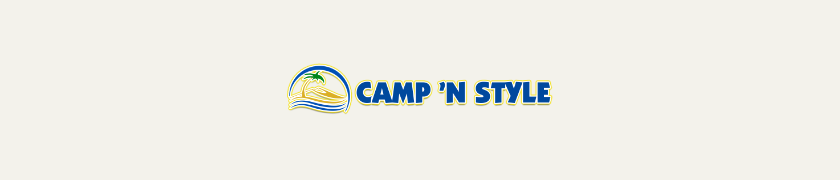What is the shape of the design element in the logo?
From the image, respond with a single word or phrase.

Palm tree and wave